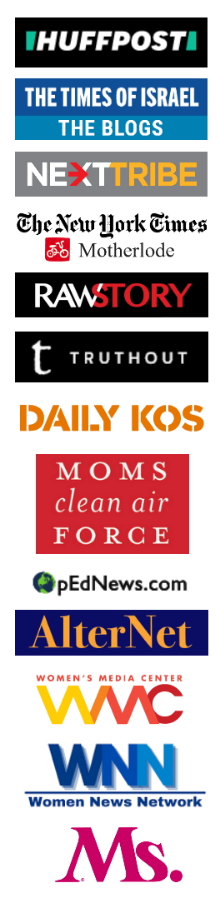What organizations are focused on women's issues?
Could you answer the question in a detailed manner, providing as much information as possible?

The caption specifically mentions Women's Media Center as one of the organizations focused on women's issues, which is represented in the image compilation alongside other organizations and media outlets.